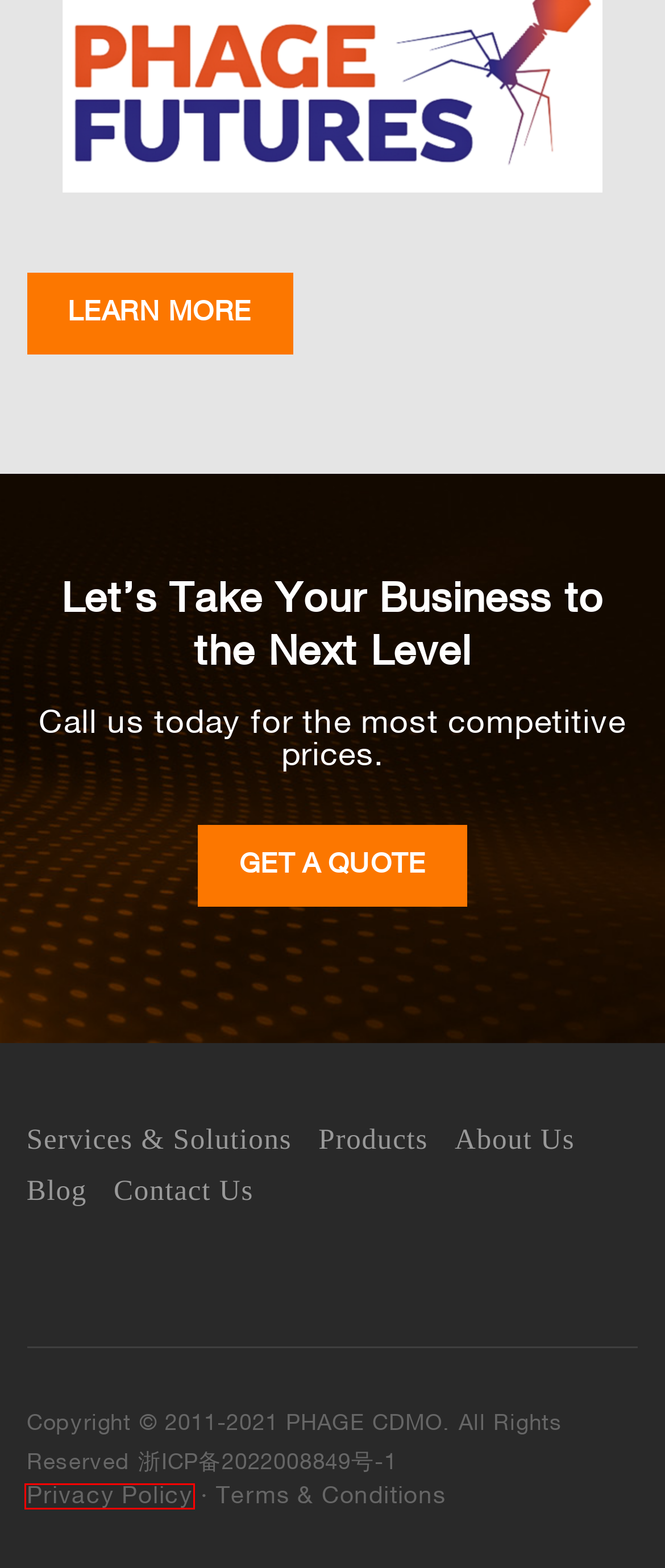Observe the webpage screenshot and focus on the red bounding box surrounding a UI element. Choose the most appropriate webpage description that corresponds to the new webpage after clicking the element in the bounding box. Here are the candidates:
A. Blog
B. Upcoming Conferences: PHAGE FUTURES | GLOBAL DIGITAL SUMMIT | OCTOBER 25 2023
C. phage
D. Privacy Policy
E. CONTACT US
F. Phage CDMO
G. Terms & Conditions
H. Research Services

D